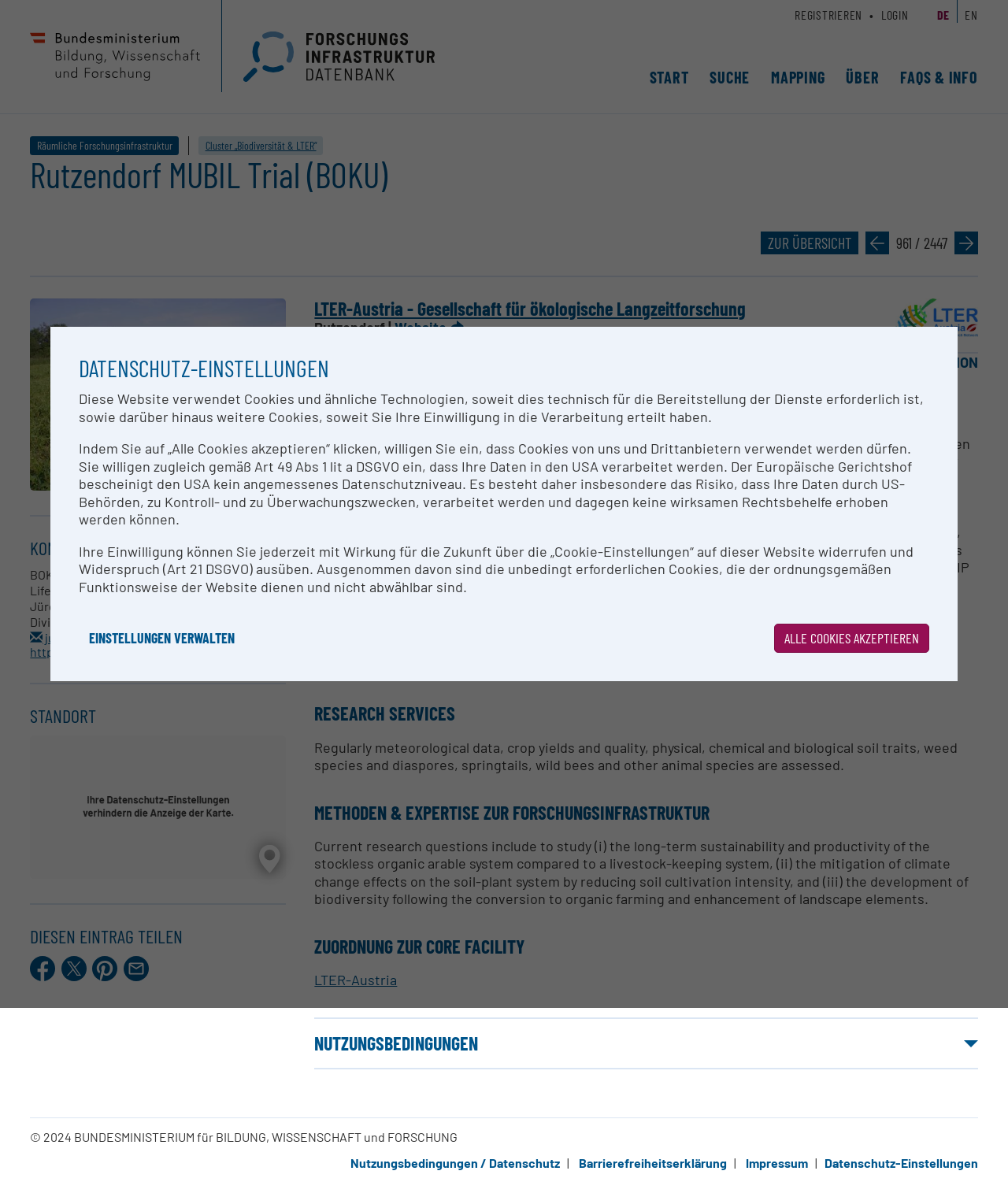Use a single word or phrase to answer the following:
Who is the contact person for the research station?

Jürgen Kurt Friedel